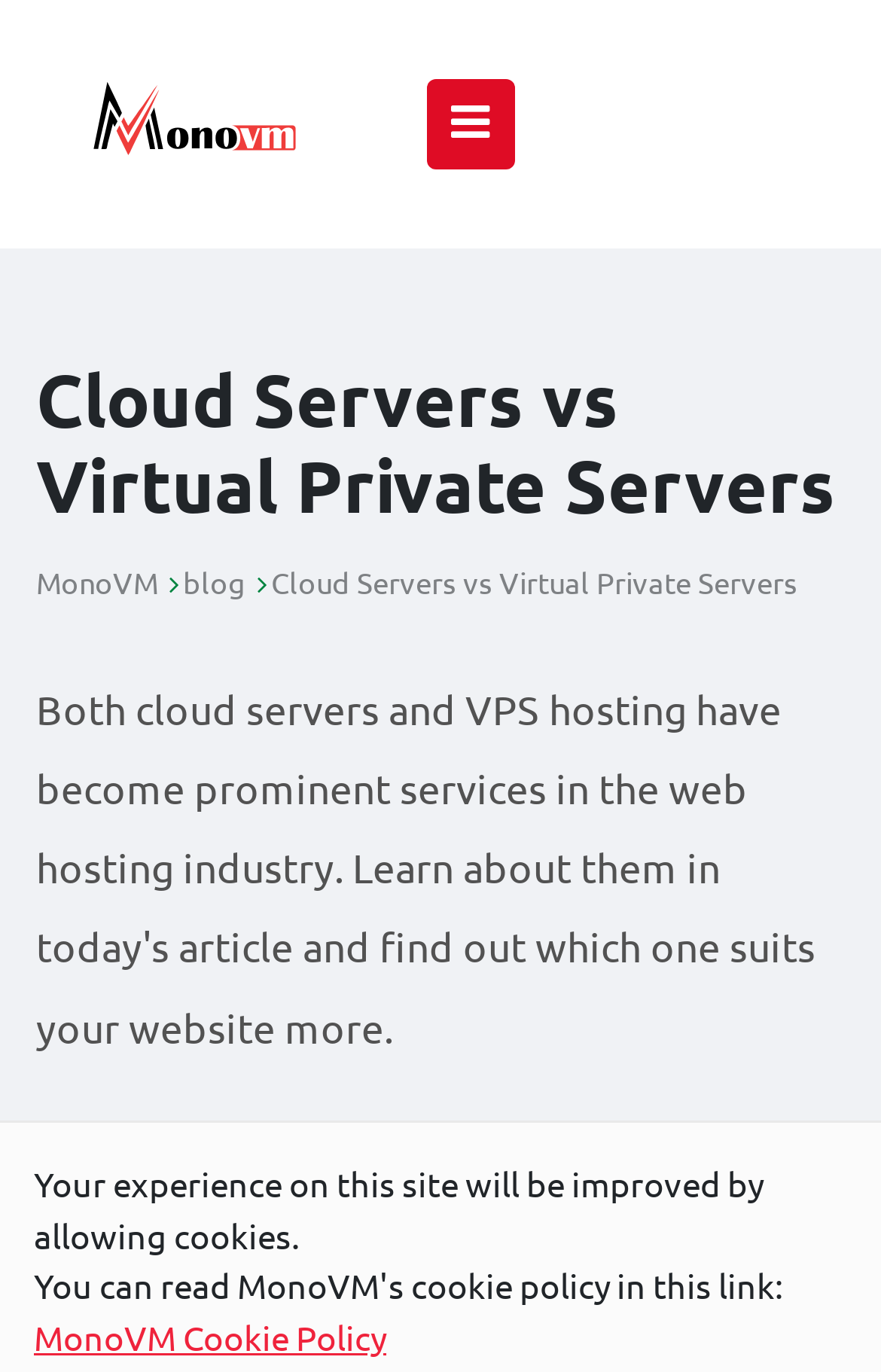What can be downloaded from the webpage?
Could you answer the question with a detailed and thorough explanation?

The webpage provides an option to download a PDF file, which can be determined by looking at the button element with the text 'Download PDF' at the bottom of the webpage.